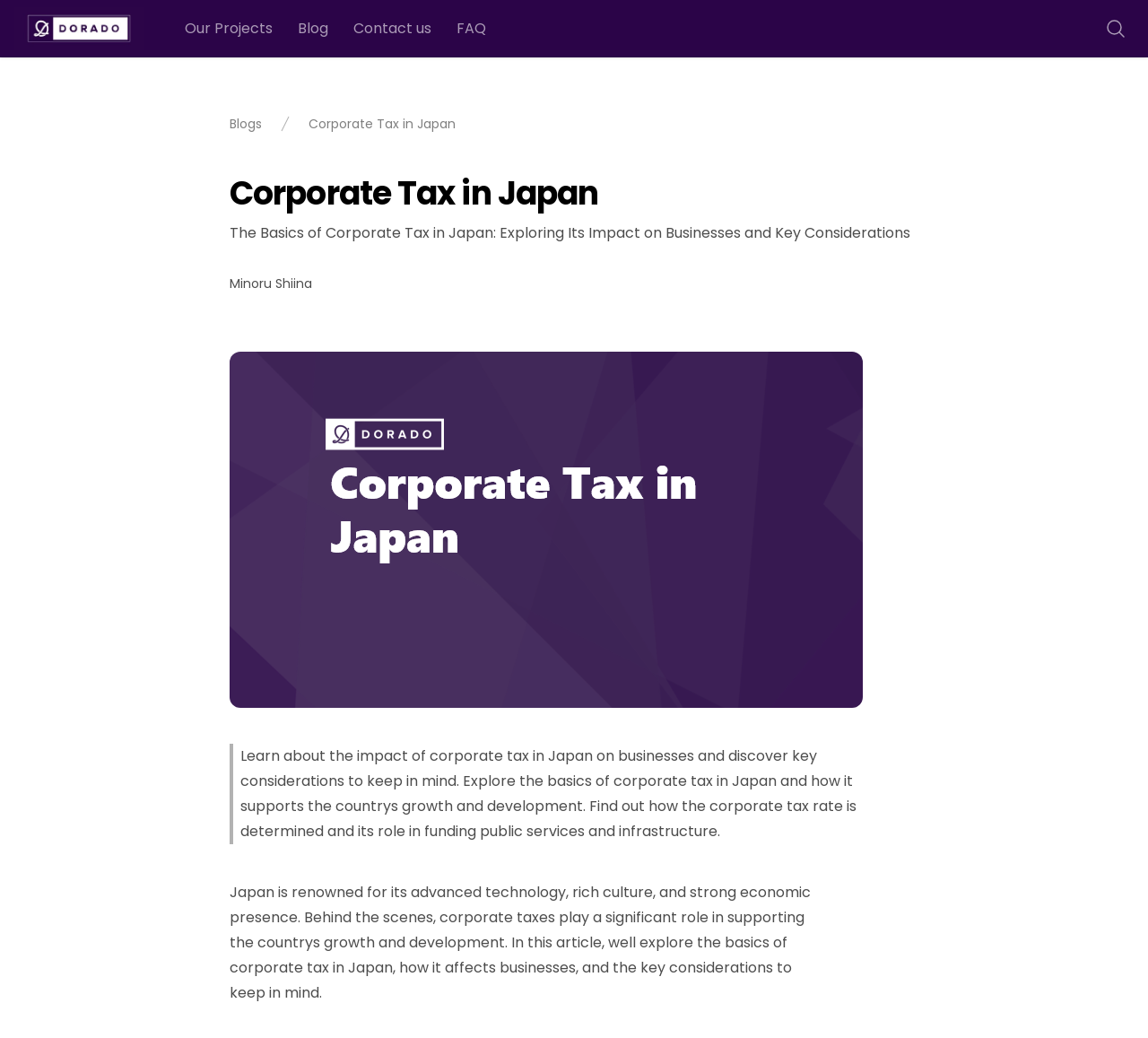Could you provide the bounding box coordinates for the portion of the screen to click to complete this instruction: "Contact us through the link"?

[0.307, 0.017, 0.375, 0.037]